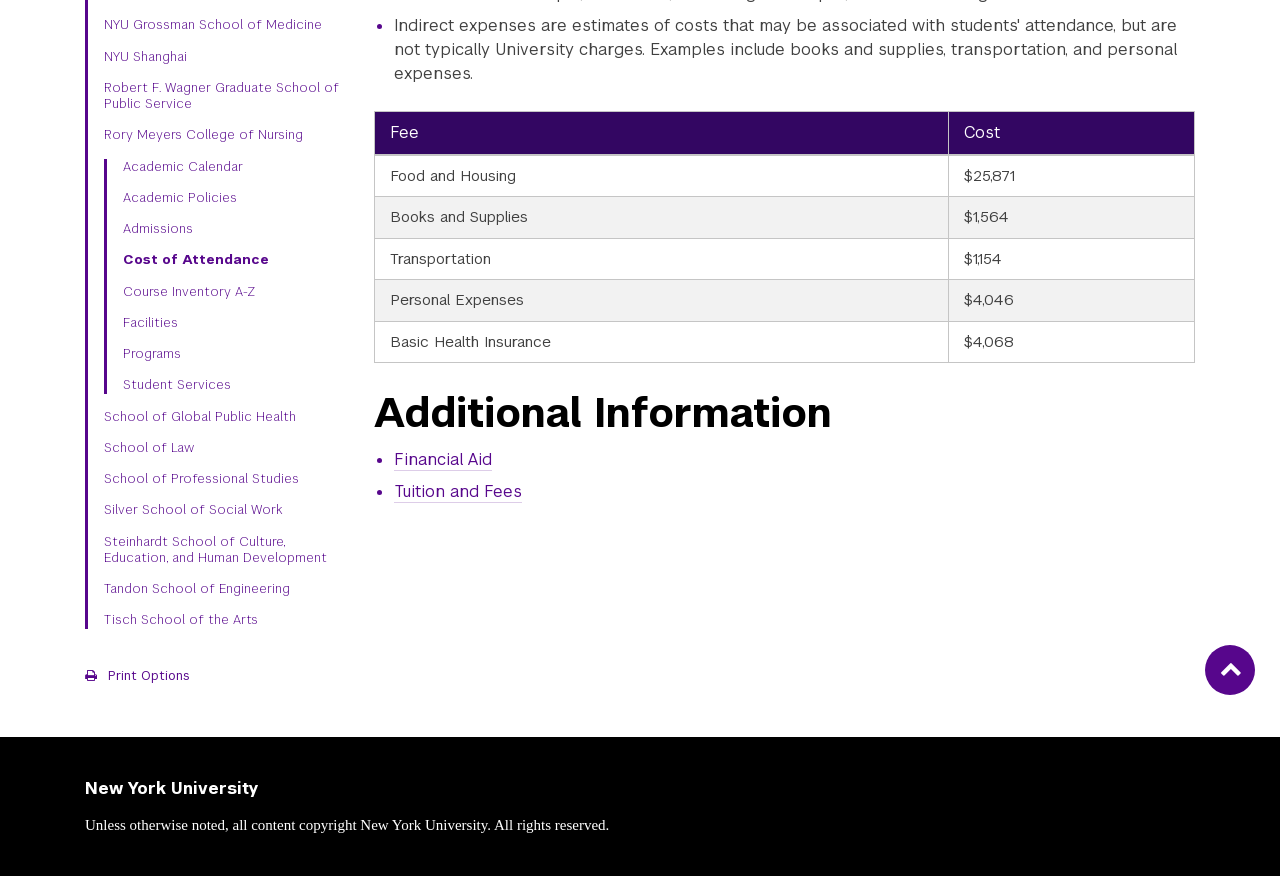Please provide the bounding box coordinate of the region that matches the element description: Academic Calendar. Coordinates should be in the format (top-left x, top-left y, bottom-right x, bottom-right y) and all values should be between 0 and 1.

[0.096, 0.181, 0.266, 0.2]